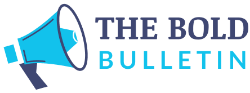Provide a brief response to the question below using one word or phrase:
What is the name of the digital publication?

The Bold Bulletin